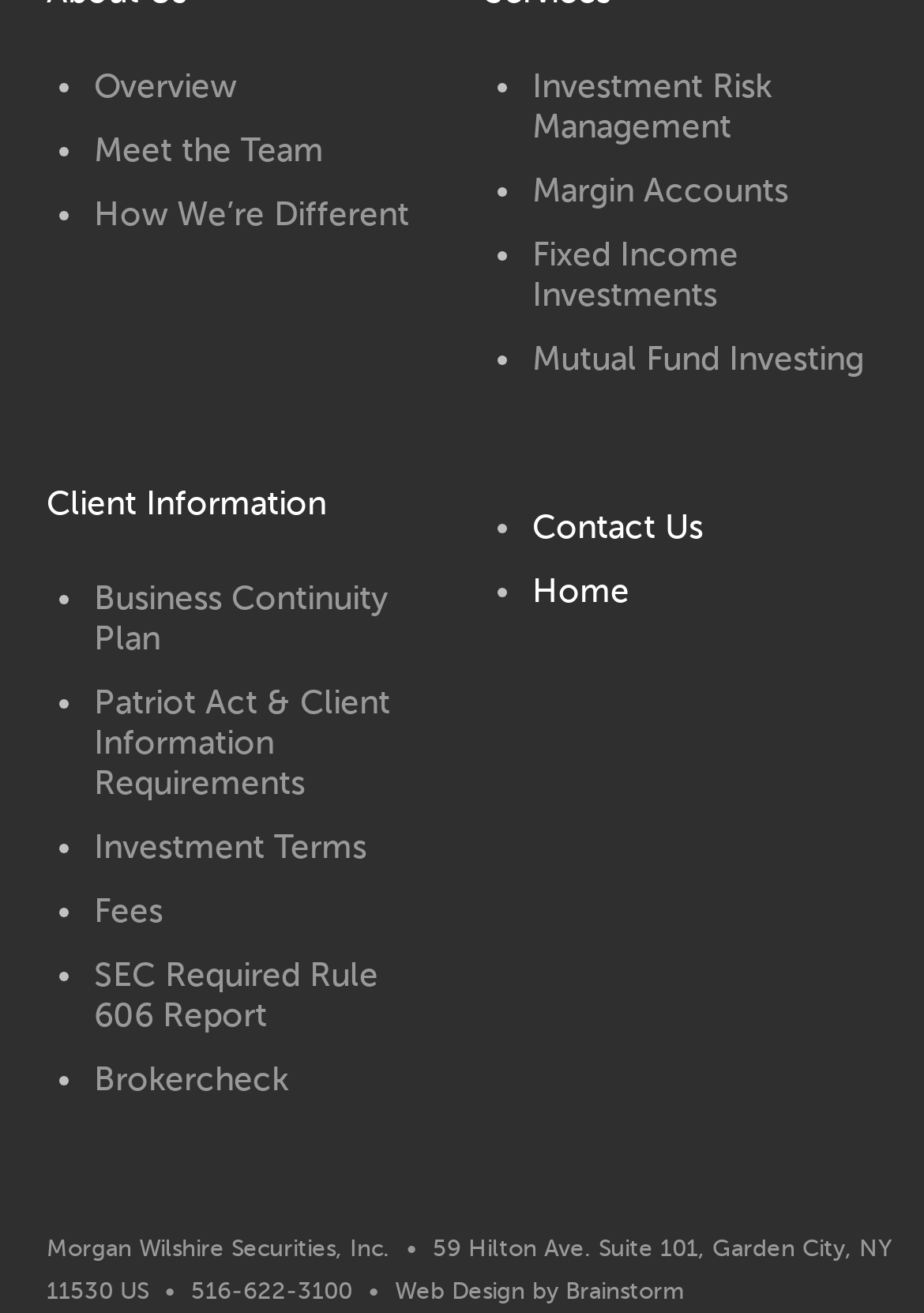Locate the UI element described by Brokercheck in the provided webpage screenshot. Return the bounding box coordinates in the format (top-left x, top-left y, bottom-right x, bottom-right y), ensuring all values are between 0 and 1.

[0.101, 0.807, 0.312, 0.838]